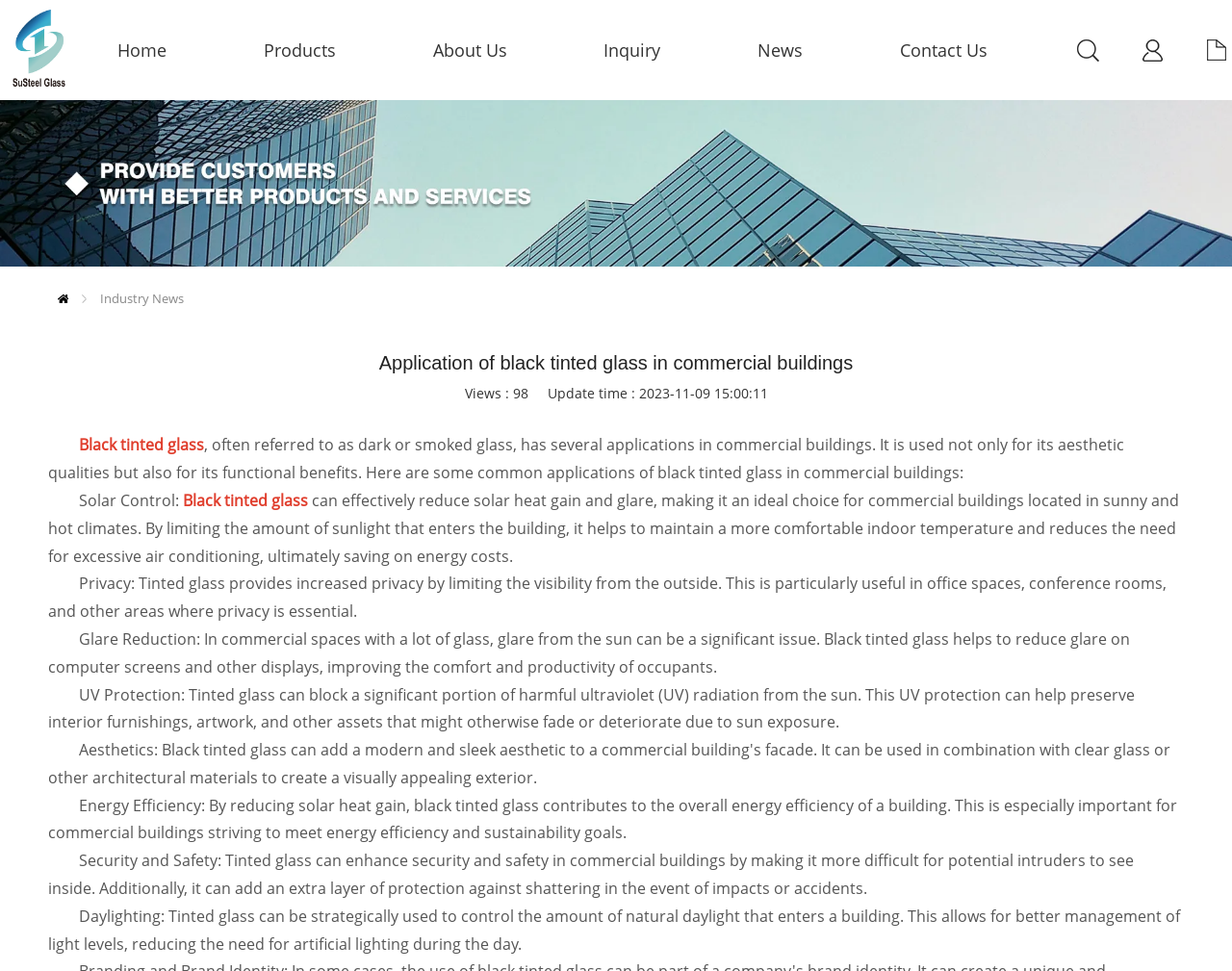Predict the bounding box for the UI component with the following description: "Industry News".

[0.073, 0.298, 0.157, 0.316]